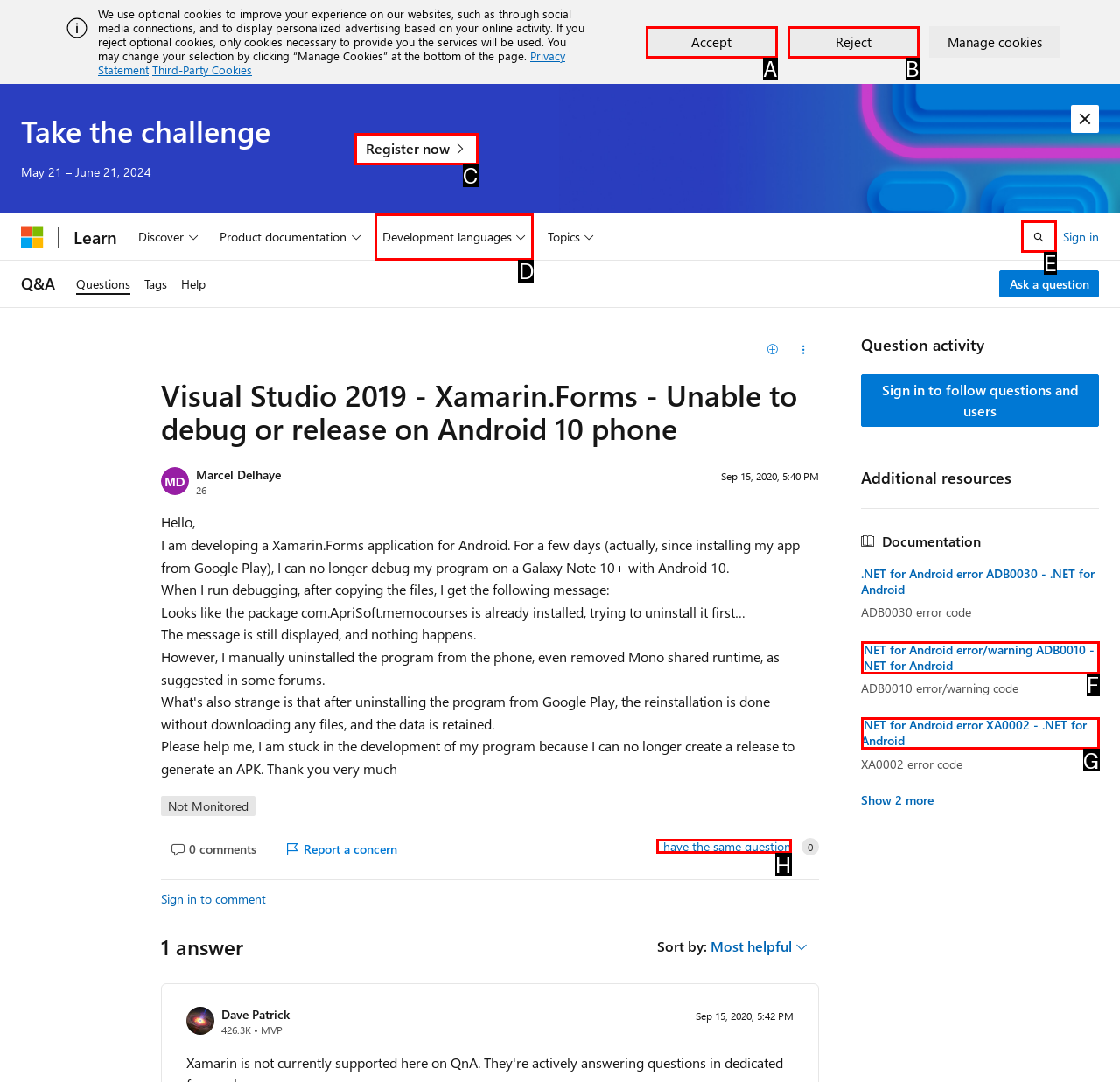Identify the correct UI element to click on to achieve the task: Open search. Provide the letter of the appropriate element directly from the available choices.

E